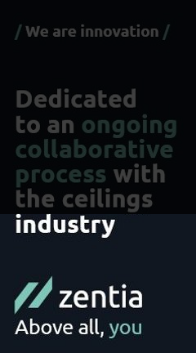Describe the scene depicted in the image with great detail.

The image showcases a sleek and modern design that reflects the innovative spirit of the brand. The upper portion features a bold tagline: “We are innovation,” emphasizing the company's commitment to progress and creativity. Below this, the text highlights a dedication to an “ongoing collaborative process with the ceilings industry,” suggesting a focus on teamwork and partnership in advancing industry standards. The brand name “zentia” is prominently displayed, accompanied by the phrase “Above all, you,” which communicates a customer-centric approach. The combination of dark backgrounds with striking typography underscores the company's forward-thinking ethos and modern aesthetic.